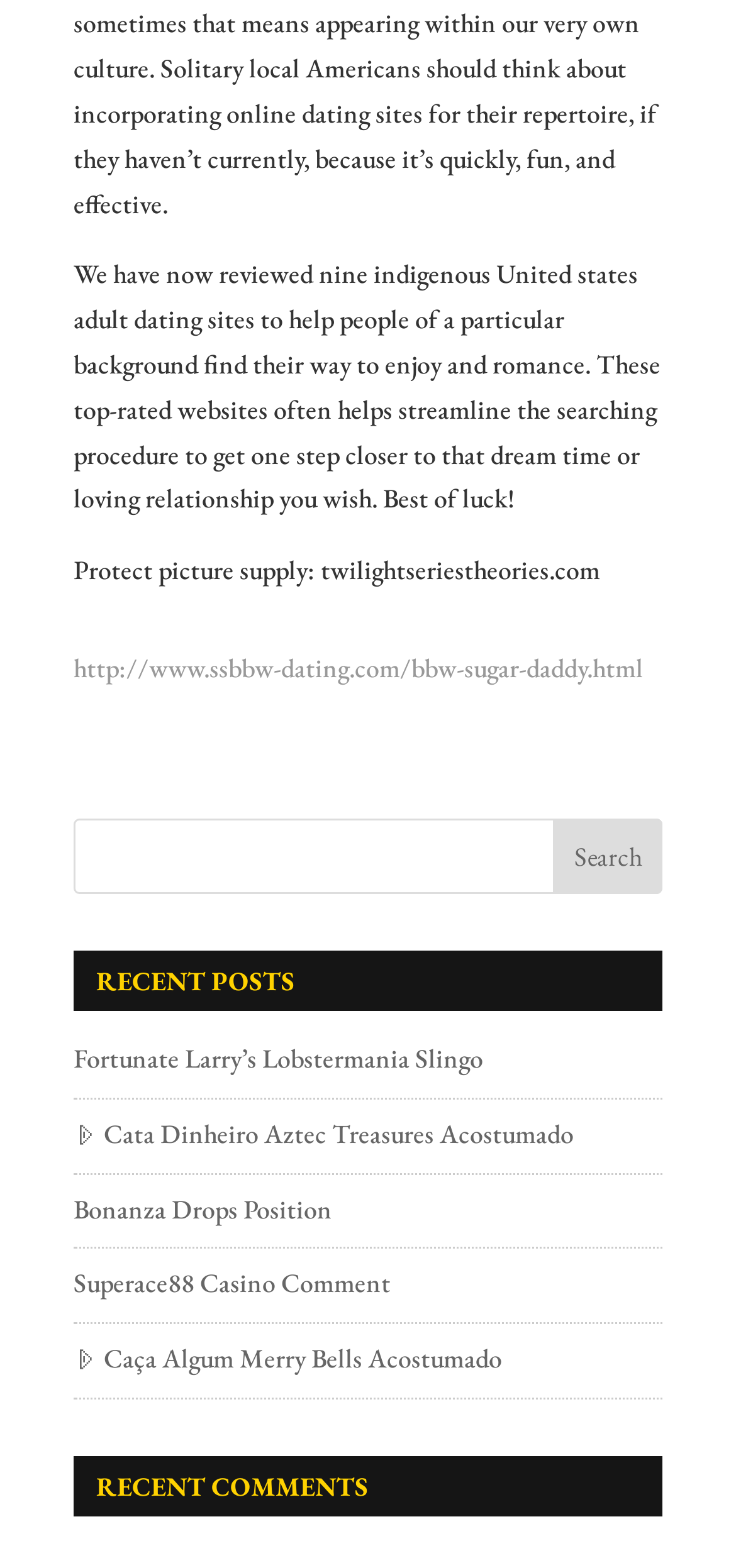Please specify the bounding box coordinates of the region to click in order to perform the following instruction: "Check the 'RECENT COMMENTS' section".

[0.1, 0.929, 0.9, 0.967]